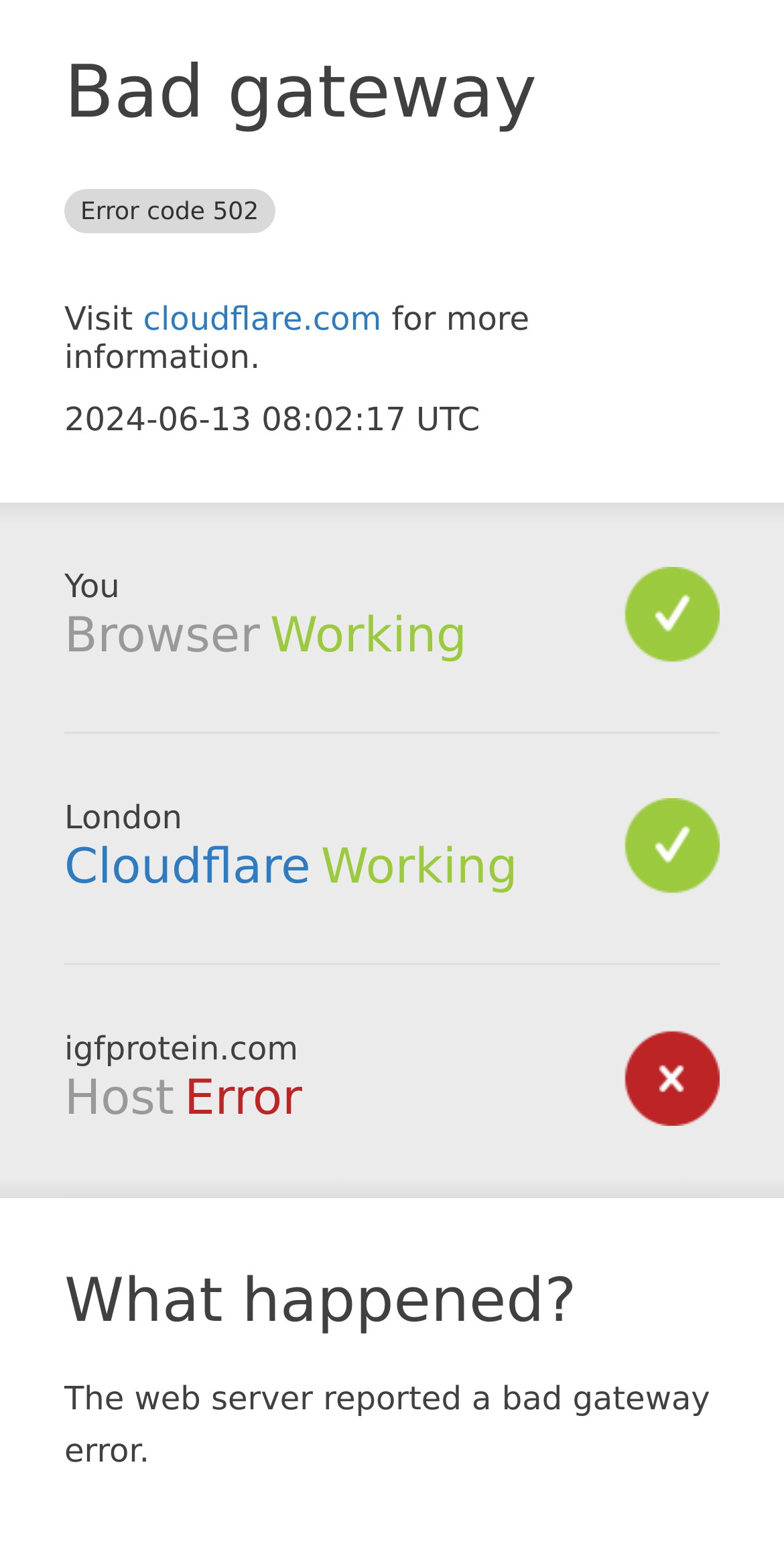What is the name of the website that provides more information?
Look at the image and respond to the question as thoroughly as possible.

The name of the website that provides more information is mentioned in the link 'cloudflare.com' which is located next to the StaticText element 'Visit'.